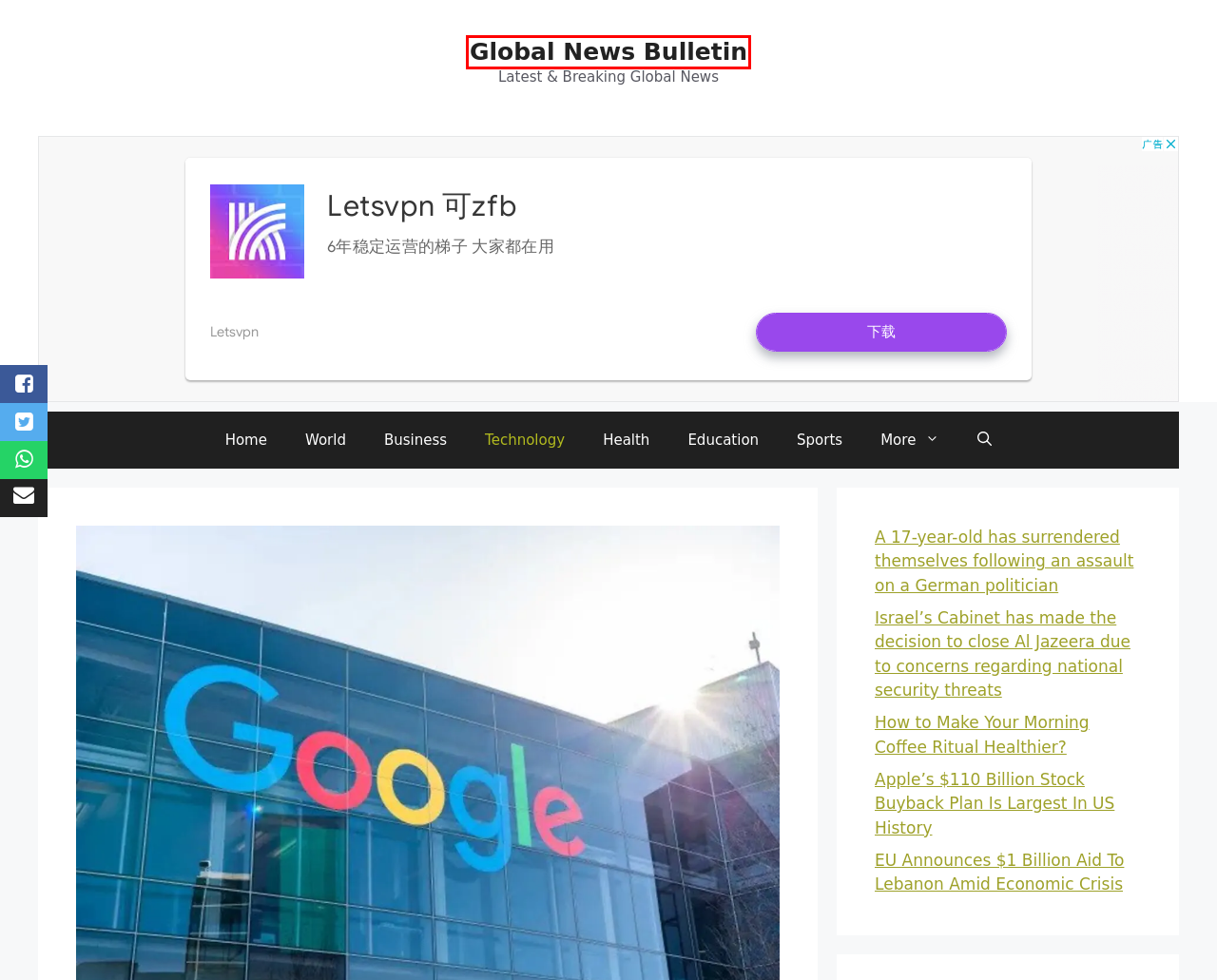Consider the screenshot of a webpage with a red bounding box around an element. Select the webpage description that best corresponds to the new page after clicking the element inside the red bounding box. Here are the candidates:
A. Business - Global News Bulletin
B. A 17-year-old has surrendered themselves following an assault on a German politician
C. World - Global News Bulletin
D. How to Make Your Morning Coffee Ritual Healthier?
E. Home - Global News Bulletin
F. EU Announces $1 Billion Aid To Lebanon Amid Economic Crisis
G. Health - Global News Bulletin
H. Education - Global News Bulletin

E